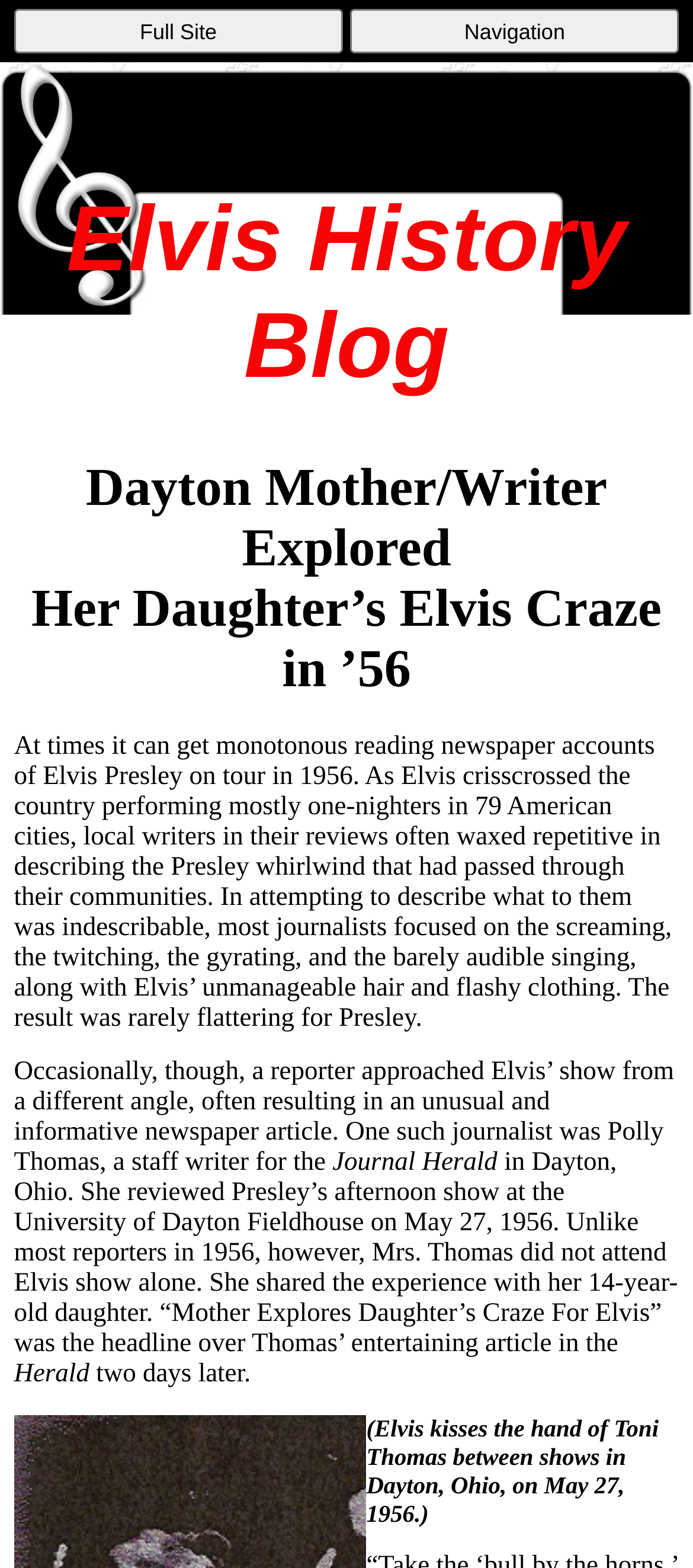What is the title of the article written by Polly Thomas?
Please analyze the image and answer the question with as much detail as possible.

I found the answer by reading the text in the StaticText element with the bounding box coordinates [0.02, 0.733, 0.978, 0.866], which mentions '“Mother Explores Daughter’s Craze For Elvis” was the headline over Thomas’ entertaining article'.